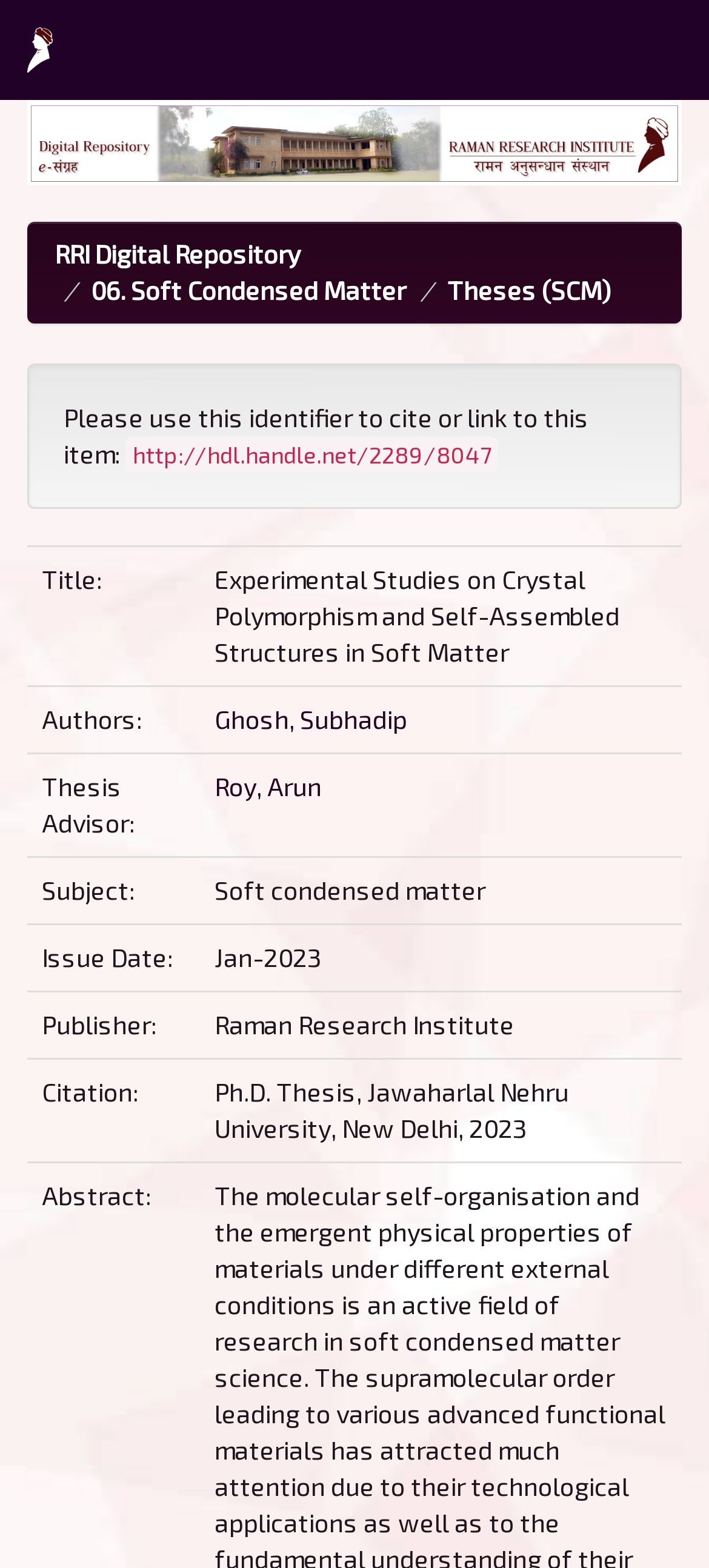Using the provided element description "RRI Digital Repository", determine the bounding box coordinates of the UI element.

[0.077, 0.152, 0.423, 0.172]